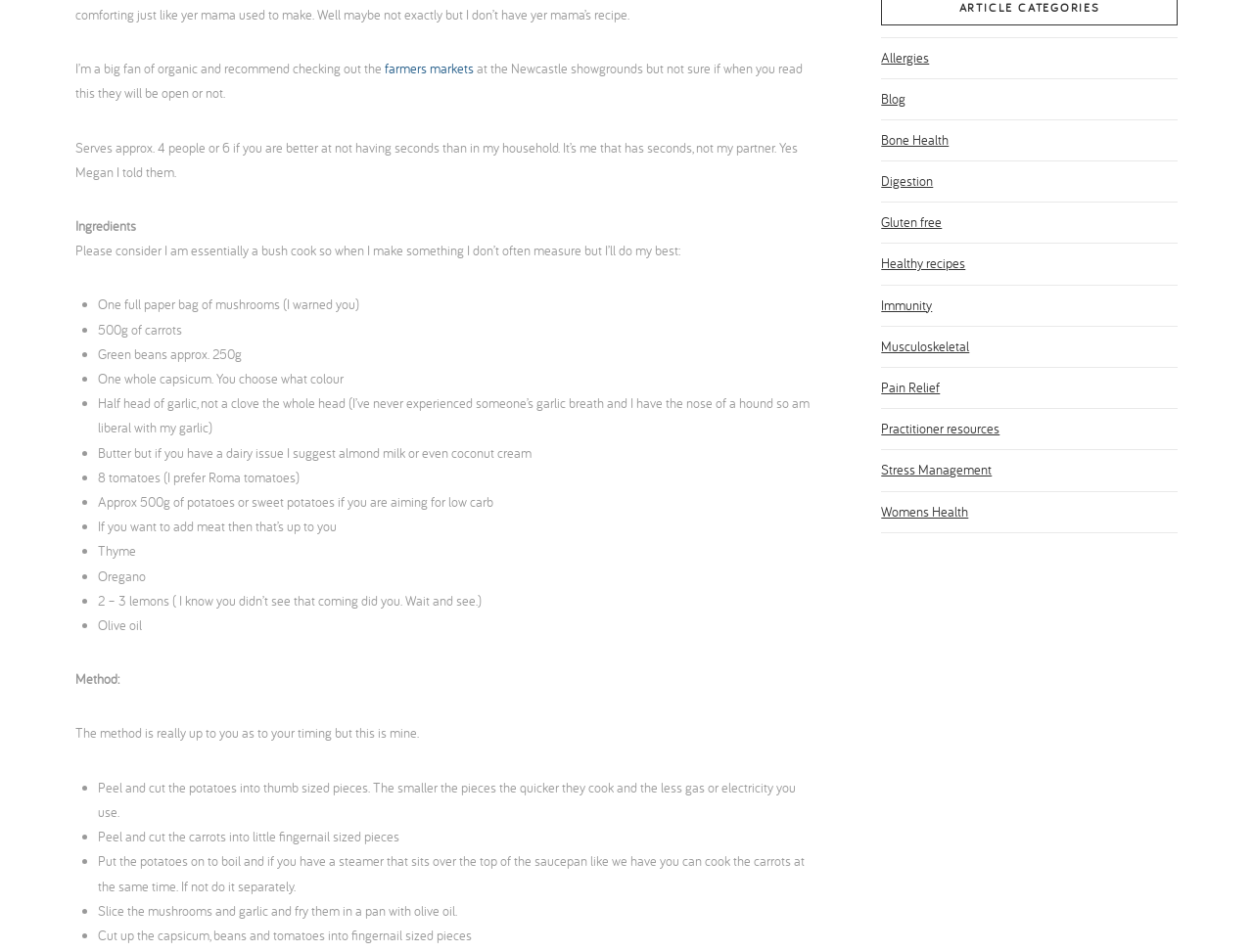Using the provided element description, identify the bounding box coordinates as (top-left x, top-left y, bottom-right x, bottom-right y). Ensure all values are between 0 and 1. Description: Stress Management

[0.703, 0.473, 0.792, 0.516]